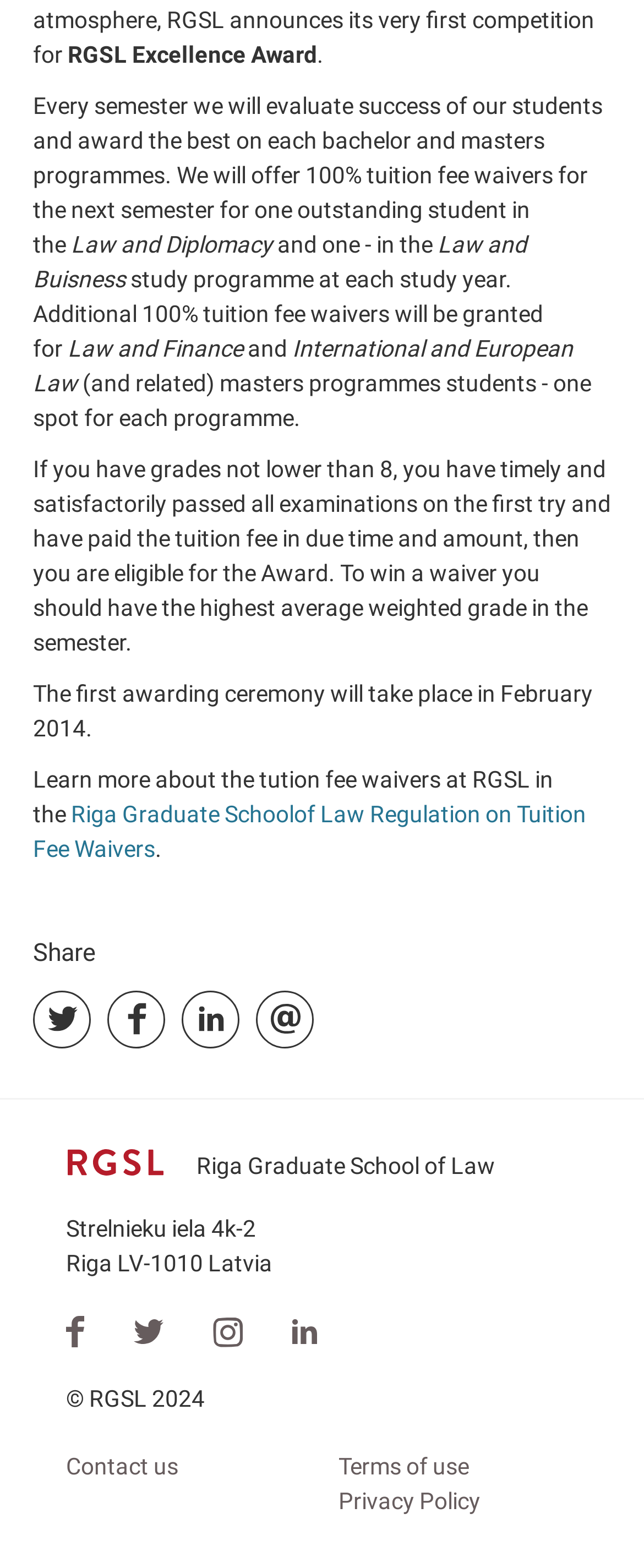When will the first awarding ceremony take place?
Use the image to give a comprehensive and detailed response to the question.

The webpage states that the first awarding ceremony will take place in February 2014.